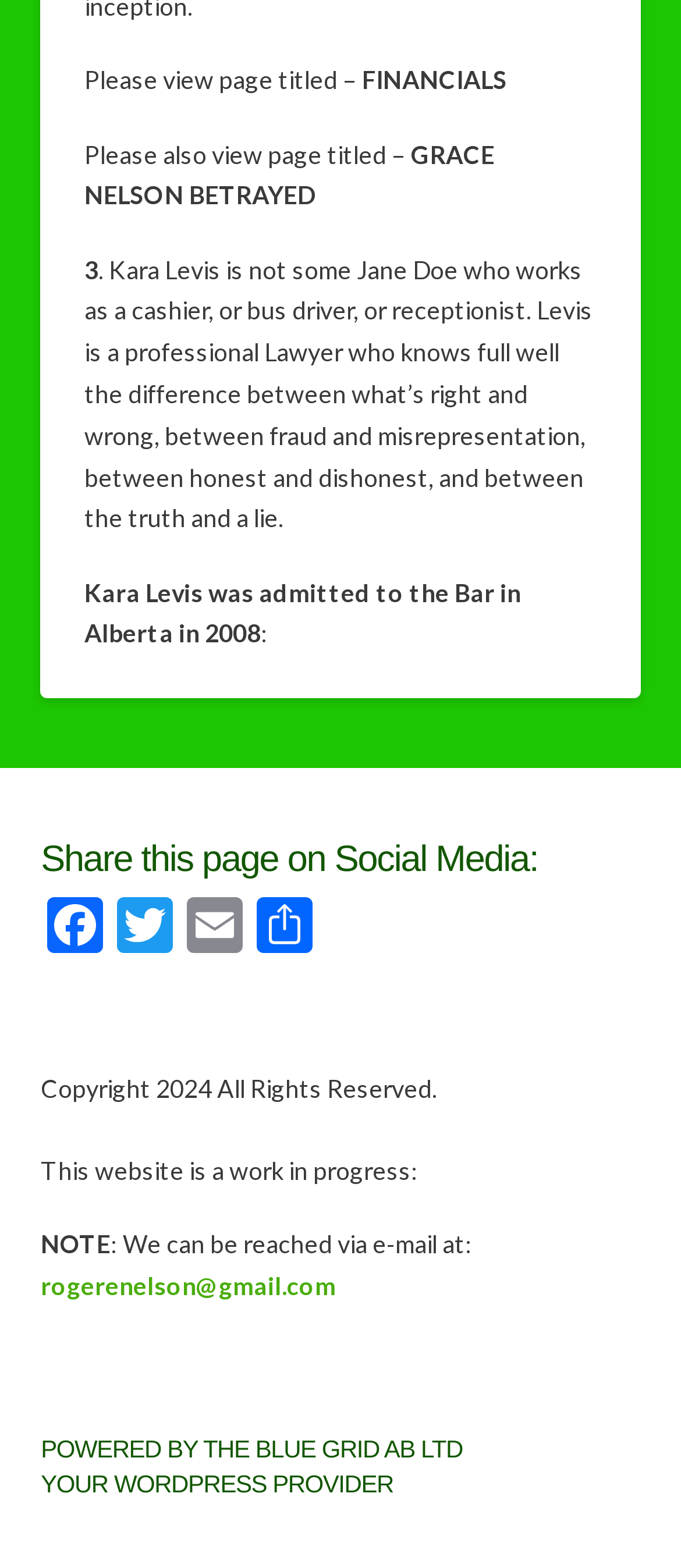What is the name of the WordPress provider mentioned on the webpage?
Look at the image and respond with a one-word or short phrase answer.

THE BLUE GRID AB LTD